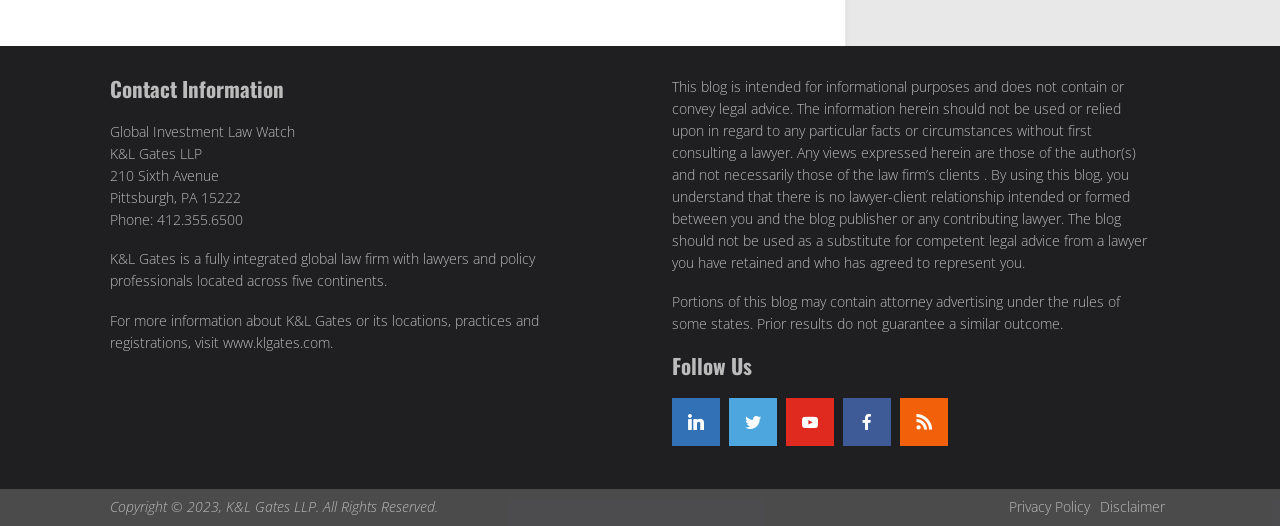Determine the bounding box coordinates for the clickable element to execute this instruction: "View Disclaimer". Provide the coordinates as four float numbers between 0 and 1, i.e., [left, top, right, bottom].

[0.859, 0.946, 0.91, 0.982]